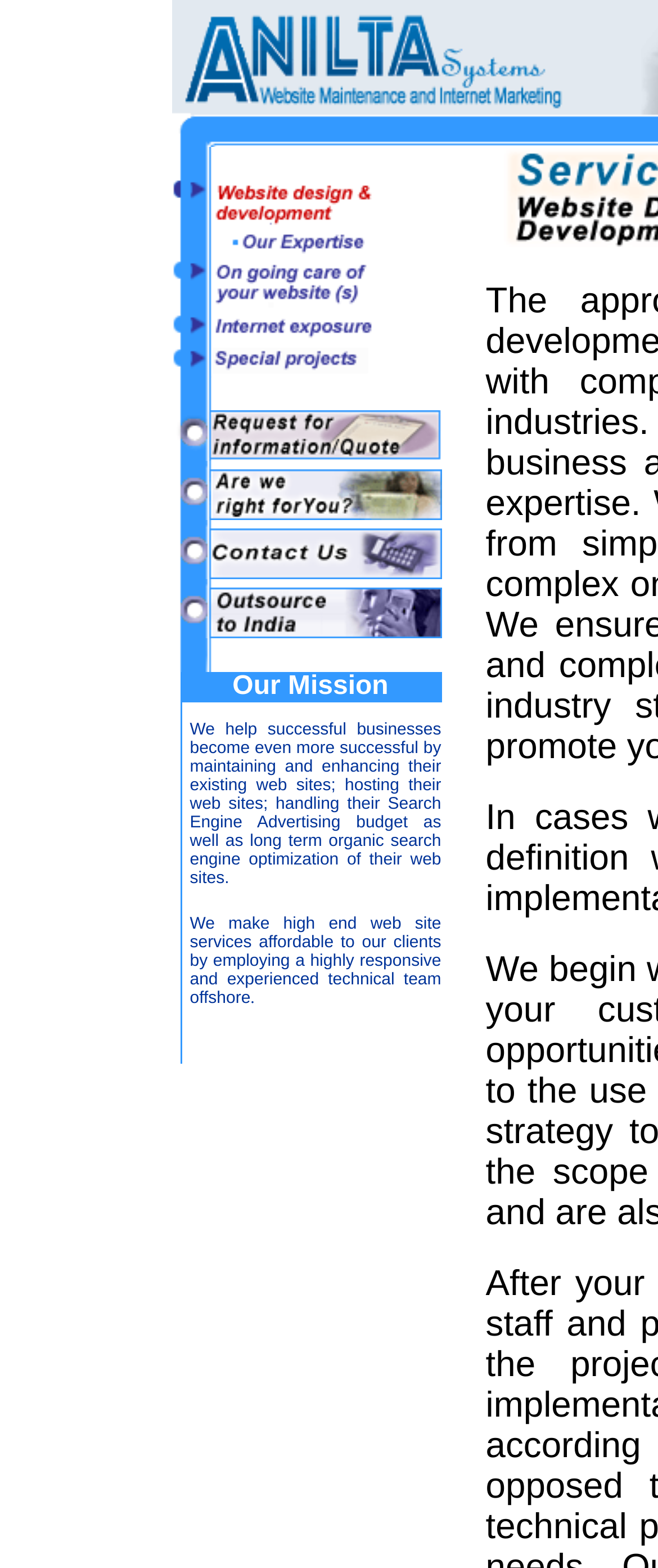Carefully observe the image and respond to the question with a detailed answer:
What is the company's expertise in search engine optimization?

The company has special expertise in optimizing websites based on carefully selected key words, so that prominent search engines will list the site favorably, and they keep up-to-date with the latest techniques.